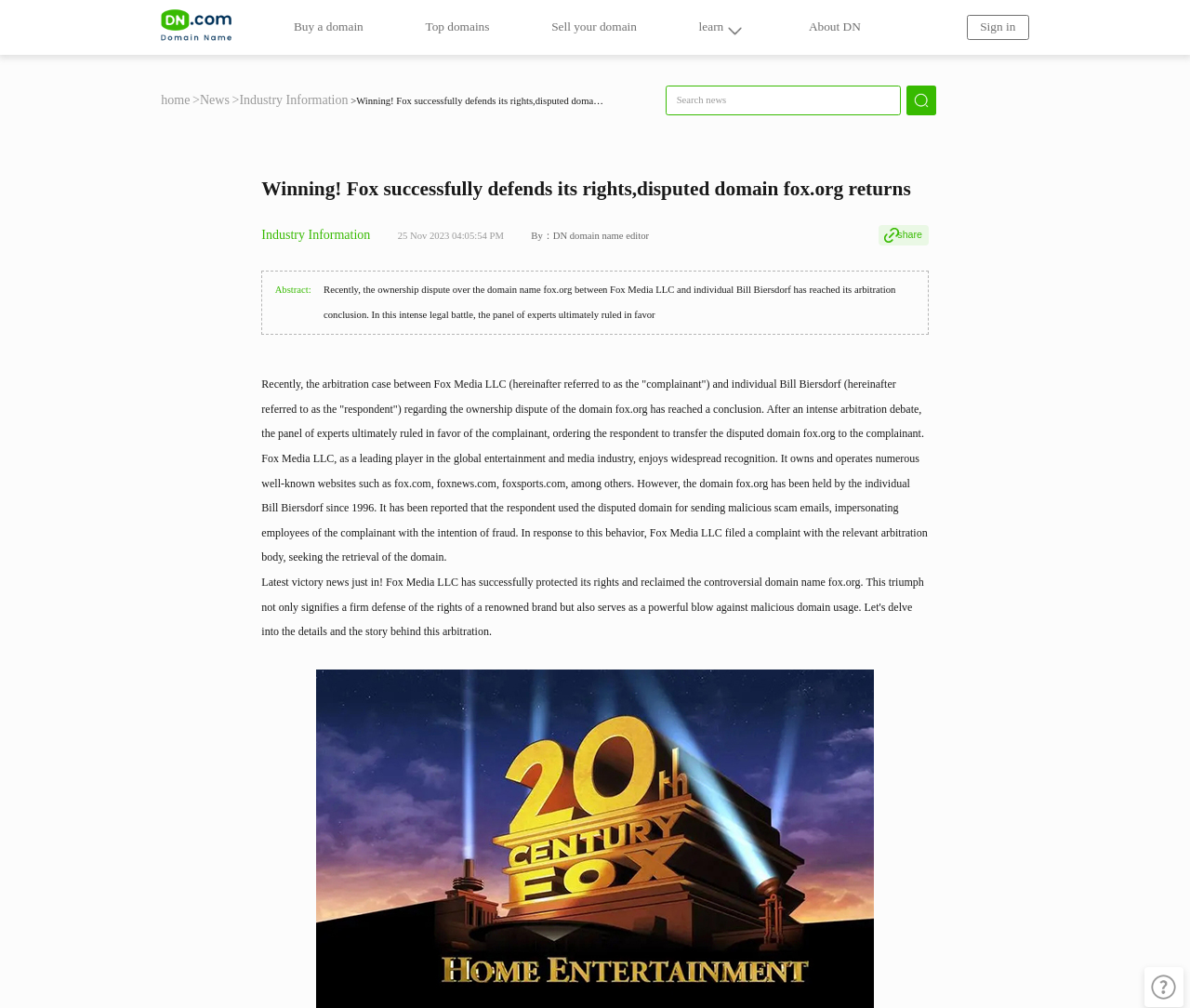Identify the bounding box coordinates of the element to click to follow this instruction: 'Search for news'. Ensure the coordinates are four float values between 0 and 1, provided as [left, top, right, bottom].

[0.559, 0.085, 0.757, 0.114]